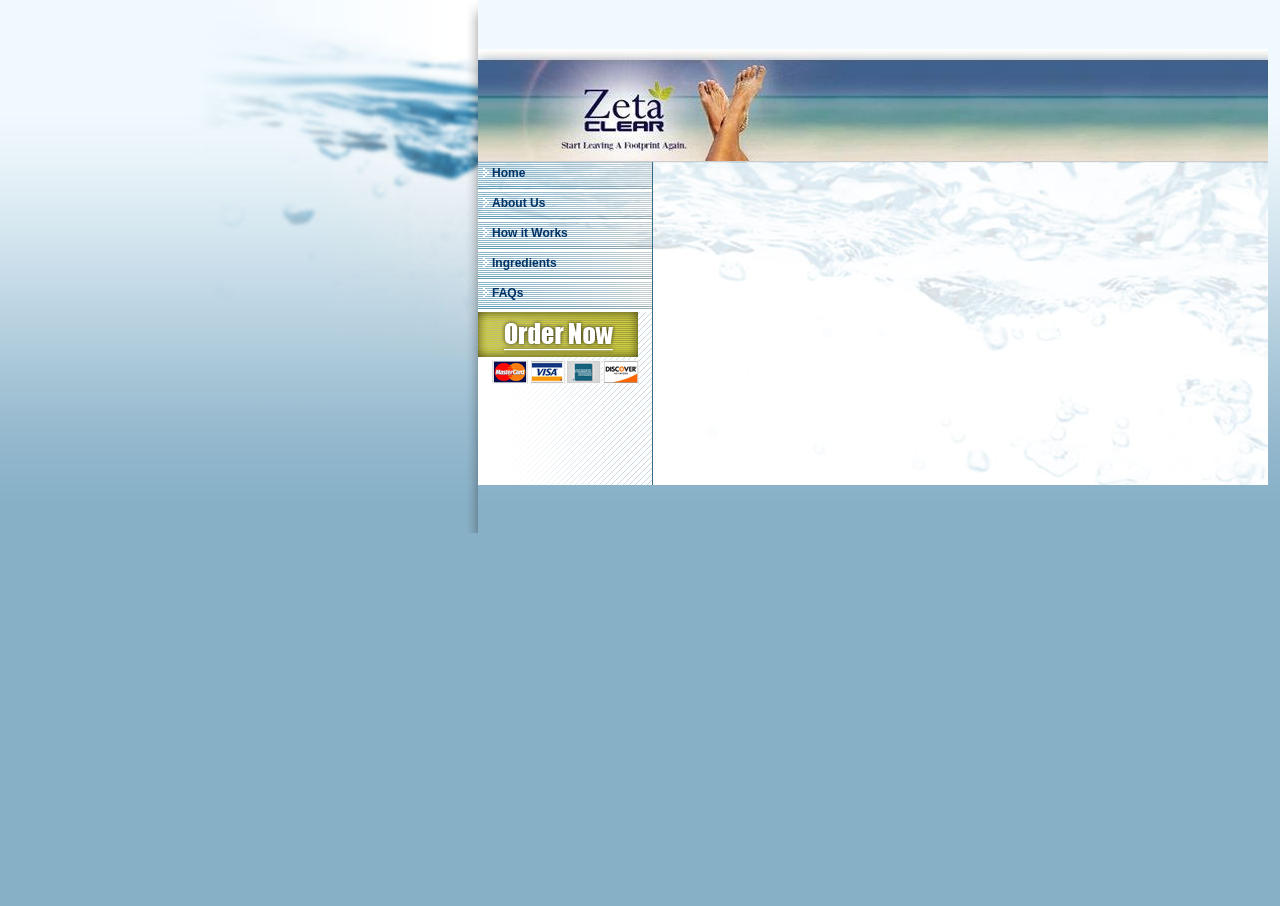Please give a concise answer to this question using a single word or phrase: 
How many rows are there in the main table?

3